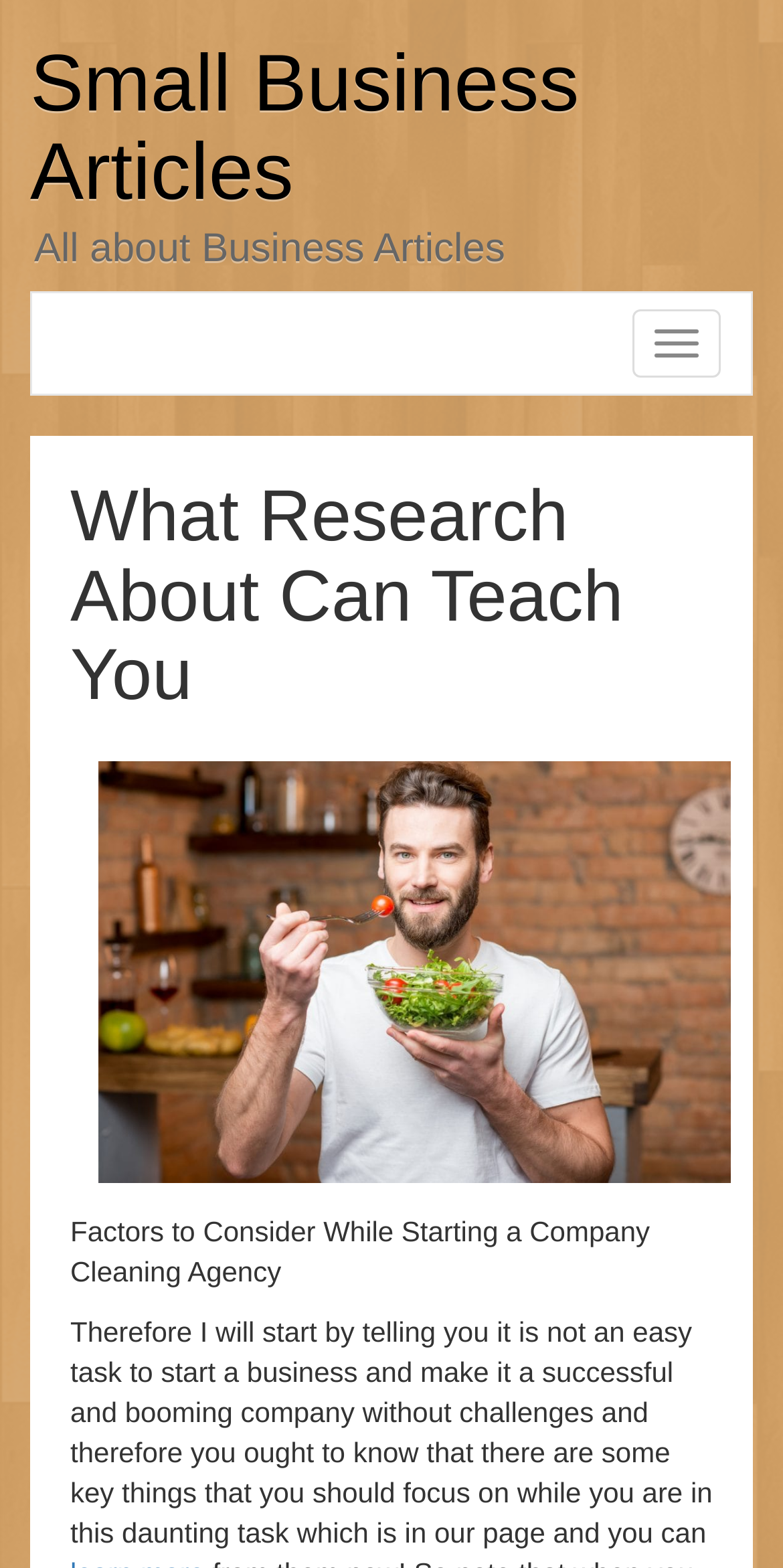Create a detailed narrative of the webpage’s visual and textual elements.

The webpage is about small business articles, specifically focusing on what research can teach you about starting a company. At the top, there is a heading that reads "Small Business Articles" which is also a clickable link. Below this heading, there is another heading that says "All about Business Articles". 

On the top right side, there is a button labeled "Toggle navigation". When clicked, it reveals a header section that contains a heading "What Research About Can Teach You". Below this header, there is a large image that takes up most of the width of the page. 

Underneath the image, there are two blocks of text. The first block is a heading that reads "Factors to Consider While Starting a Company Cleaning Agency". The second block is a paragraph of text that discusses the challenges of starting a business and the importance of focusing on key things to make it successful.